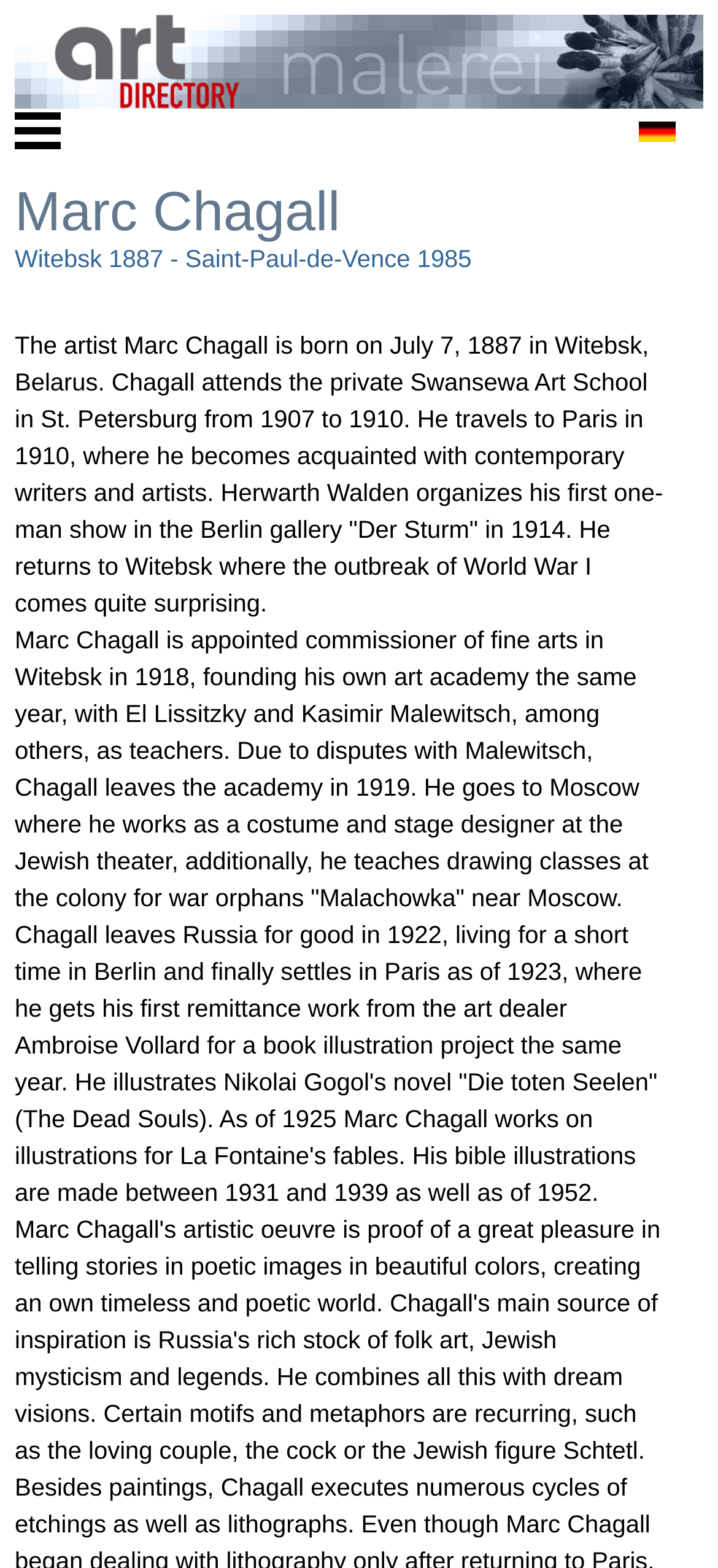Generate a thorough description of the webpage.

The webpage is about Marc Chagall's biography, providing information for sellers and buyers. At the top left of the page, there is a small image, and next to it, a label "Open Menu". On the top right, there is a link to a German version of the page, indicated by the text "deutsch" and a corresponding flag icon.

Below the top section, a large heading "Marc Chagall" is centered, followed by a brief description of the artist's birth and death dates, "Witebsk 1887 - Saint-Paul-de-Vence 1985". 

The main content of the page is a series of paragraphs that describe Chagall's life and career. The first paragraph starts below the heading, and it describes Chagall's early life, education, and travels. The second paragraph is positioned below the first one, and it talks about Chagall's appointment as commissioner of fine arts in Witebsk, his founding of an art academy, and his work in Moscow. The third paragraph is located below the second one, and it describes Chagall's departure from Russia, his time in Berlin, and his eventual settlement in Paris, where he worked on various illustration projects.

Overall, the webpage is a biographical summary of Marc Chagall's life, with a focus on his artistic career and achievements.